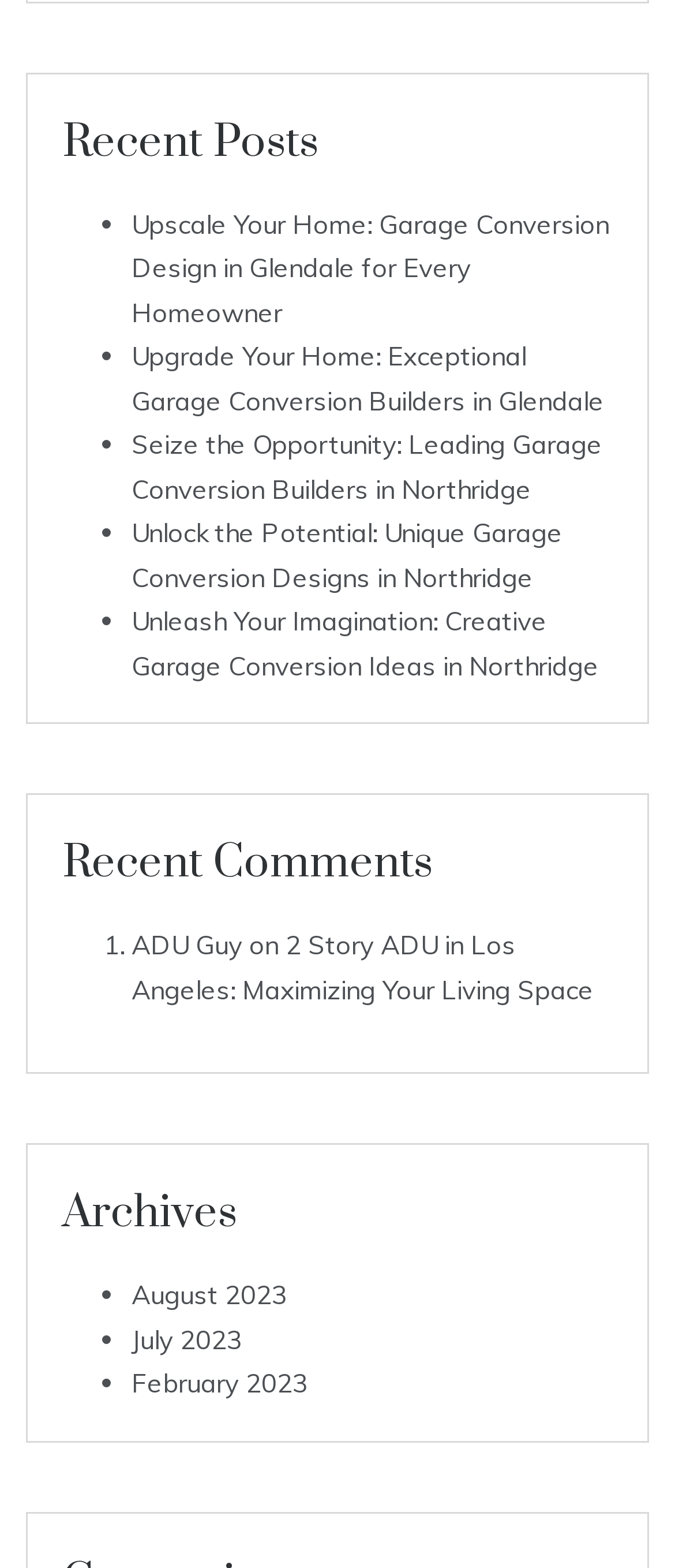Respond to the question below with a single word or phrase: What is the title of the first archive?

August 2023